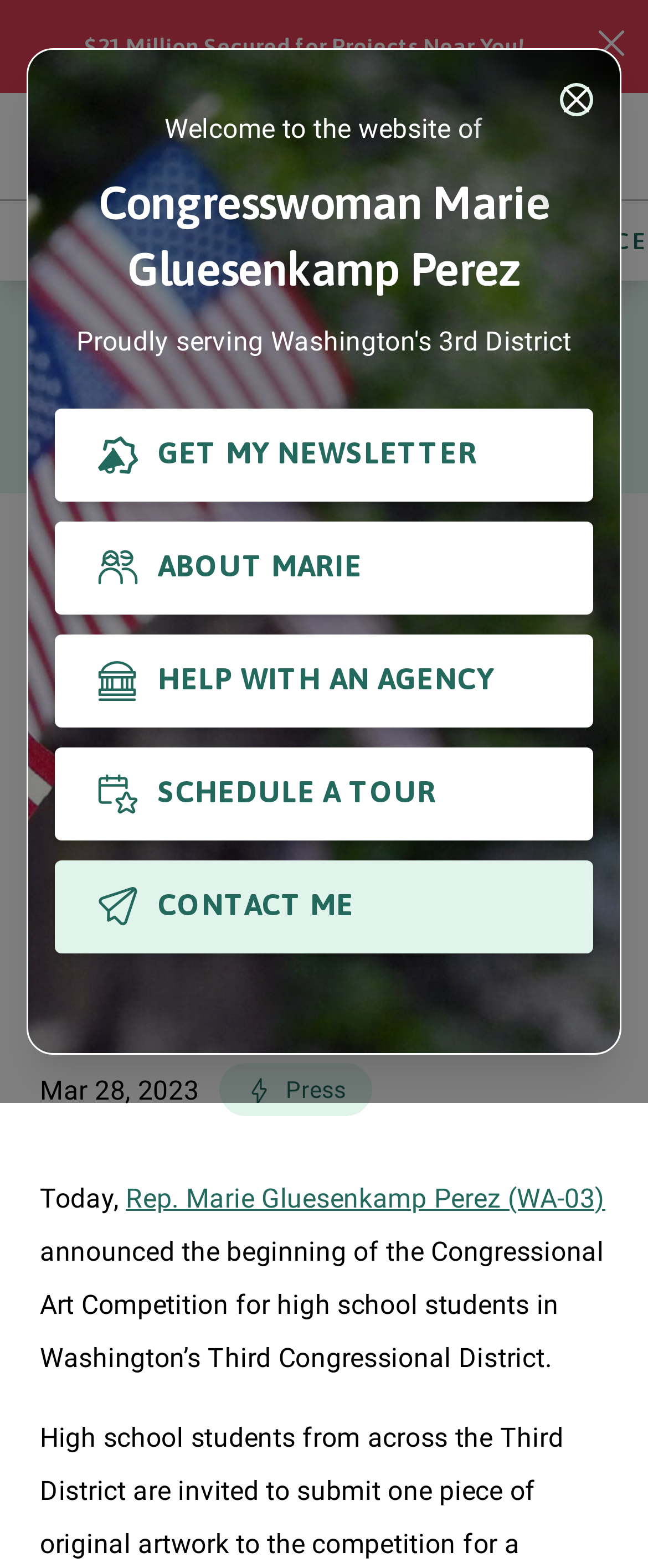What is the purpose of the Congressional Art Competition?
Could you please answer the question thoroughly and with as much detail as possible?

I found the purpose of the Congressional Art Competition by reading the static text element that says 'announced the beginning of the Congressional Art Competition for high school students in Washington’s Third Congressional District'.